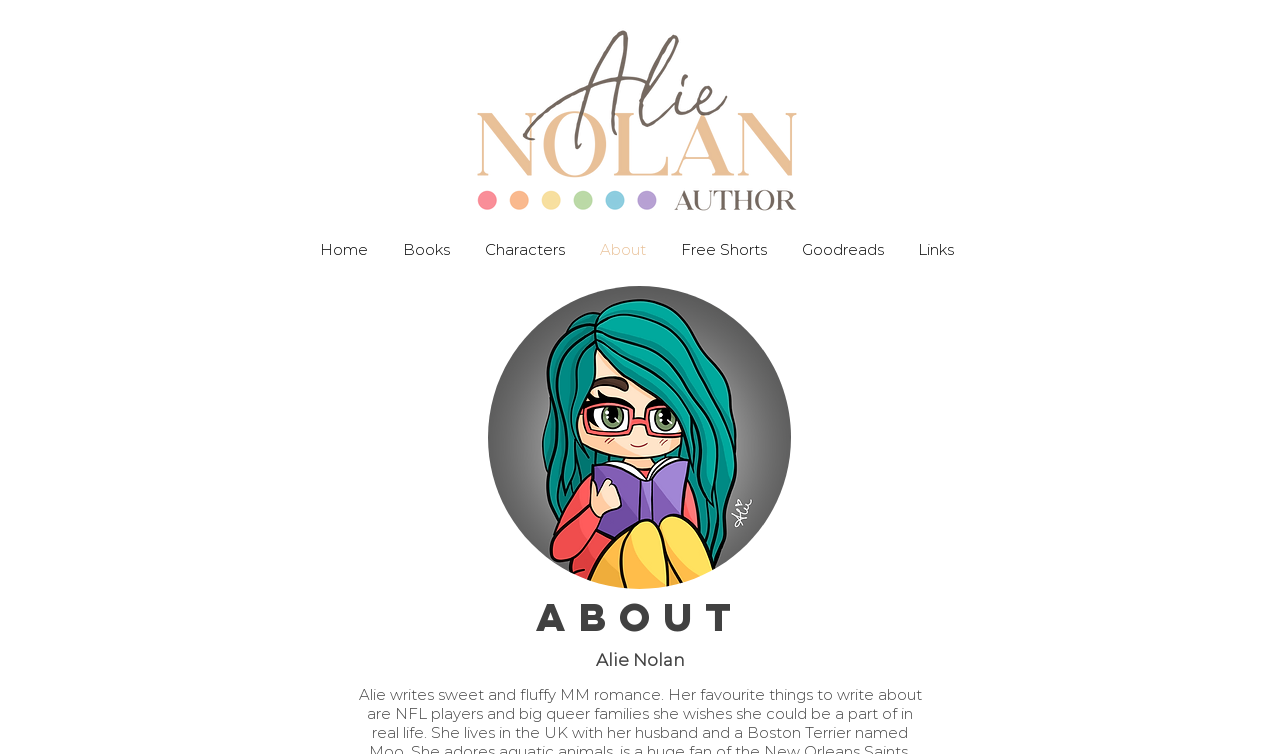Locate the bounding box coordinates of the clickable element to fulfill the following instruction: "read about the author". Provide the coordinates as four float numbers between 0 and 1 in the format [left, top, right, bottom].

[0.405, 0.785, 0.595, 0.851]